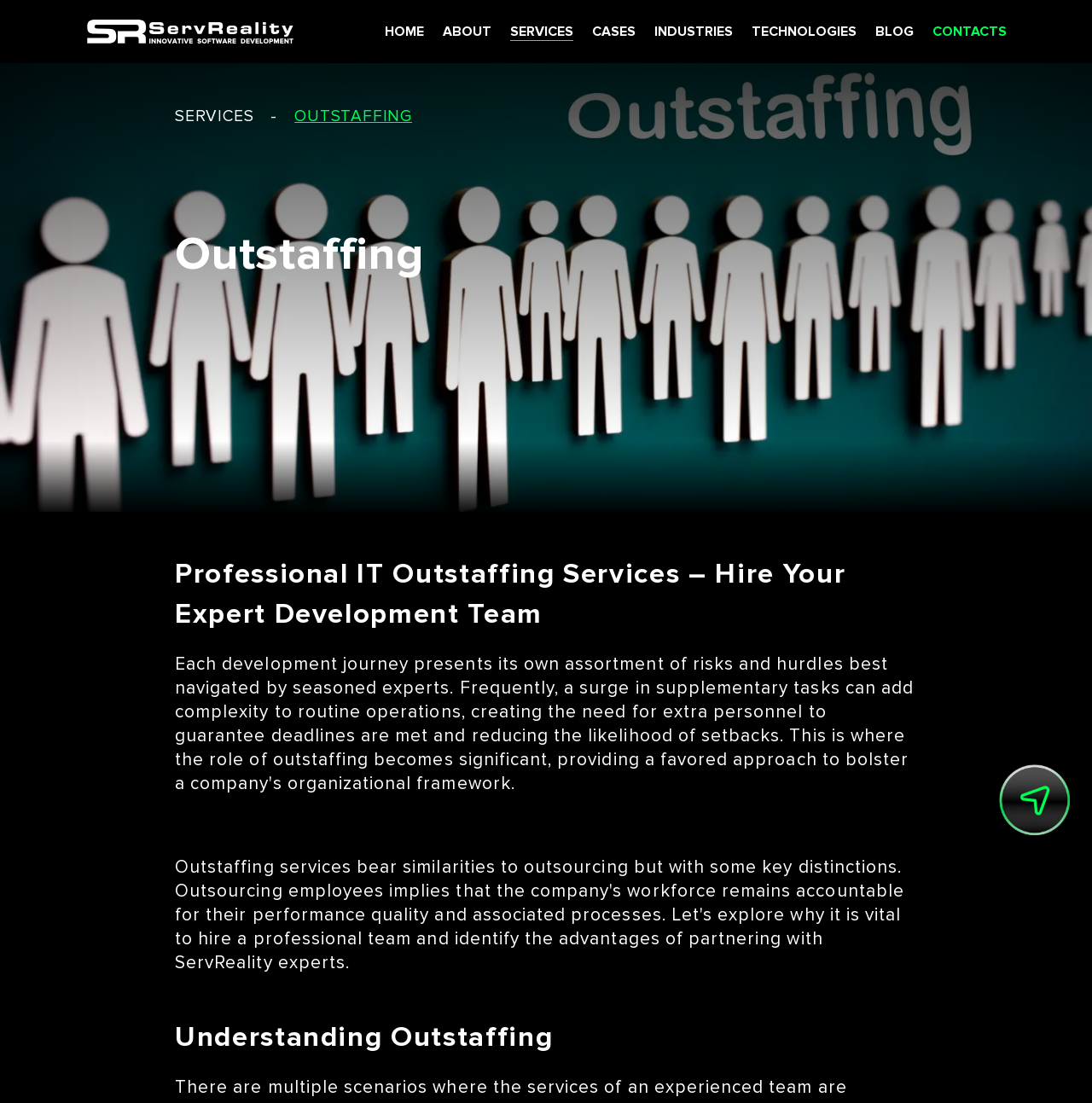Bounding box coordinates must be specified in the format (top-left x, top-left y, bottom-right x, bottom-right y). All values should be floating point numbers between 0 and 1. What are the bounding box coordinates of the UI element described as: Home

[0.352, 0.021, 0.388, 0.036]